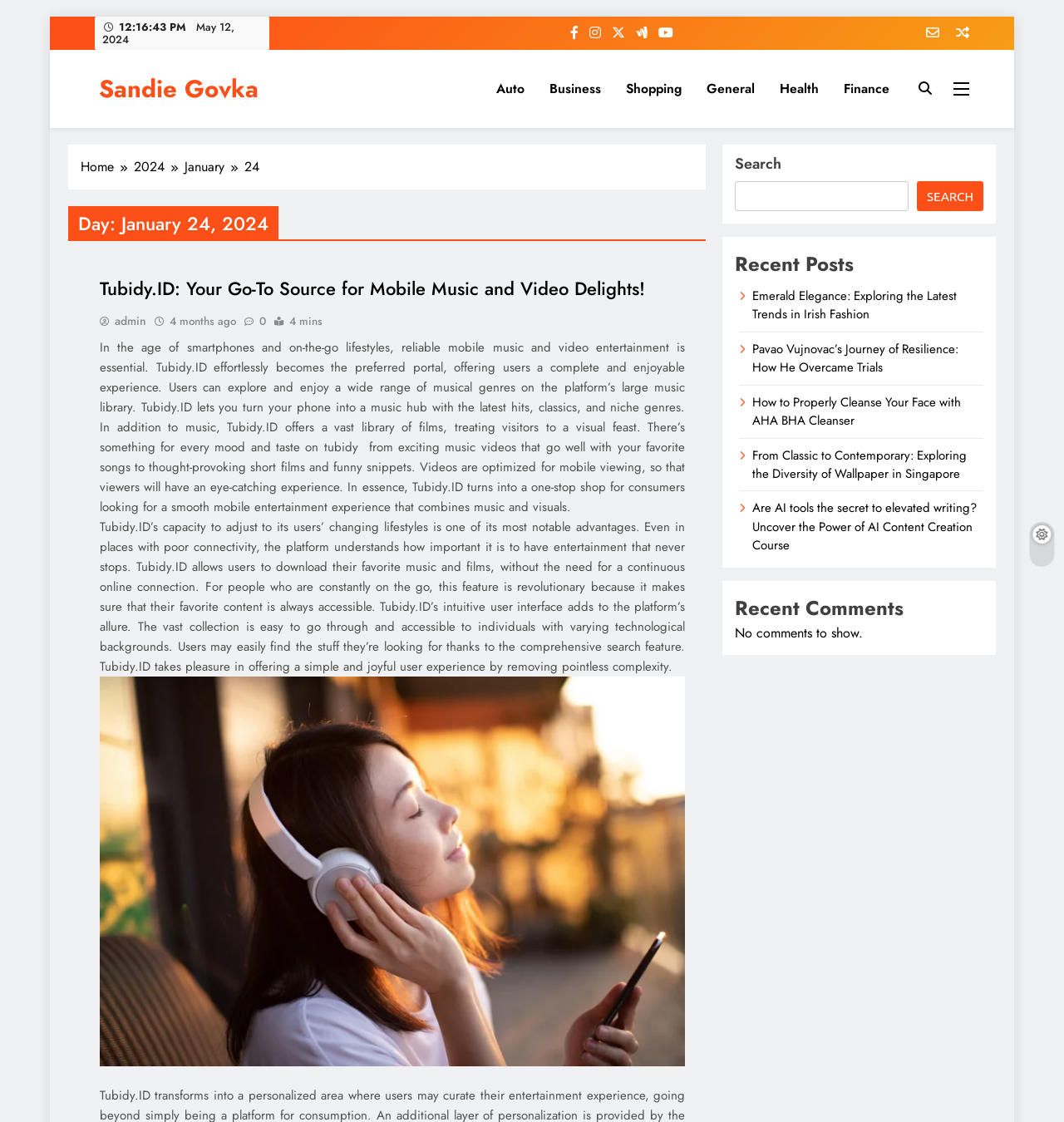Kindly determine the bounding box coordinates for the area that needs to be clicked to execute this instruction: "Search for something".

[0.691, 0.161, 0.854, 0.188]